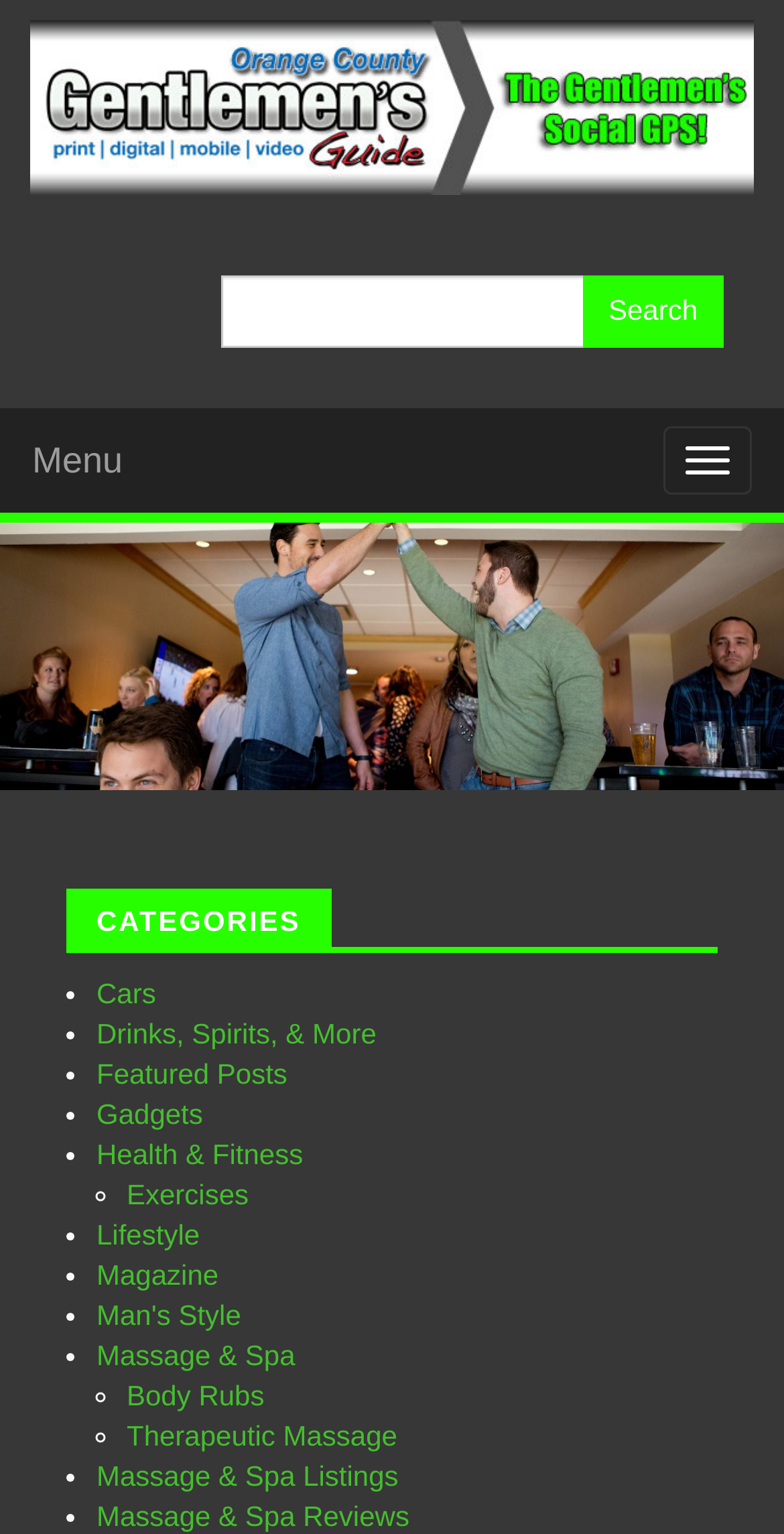Identify the bounding box of the UI element that matches this description: "Massage & Spa Reviews".

[0.123, 0.978, 0.522, 0.999]